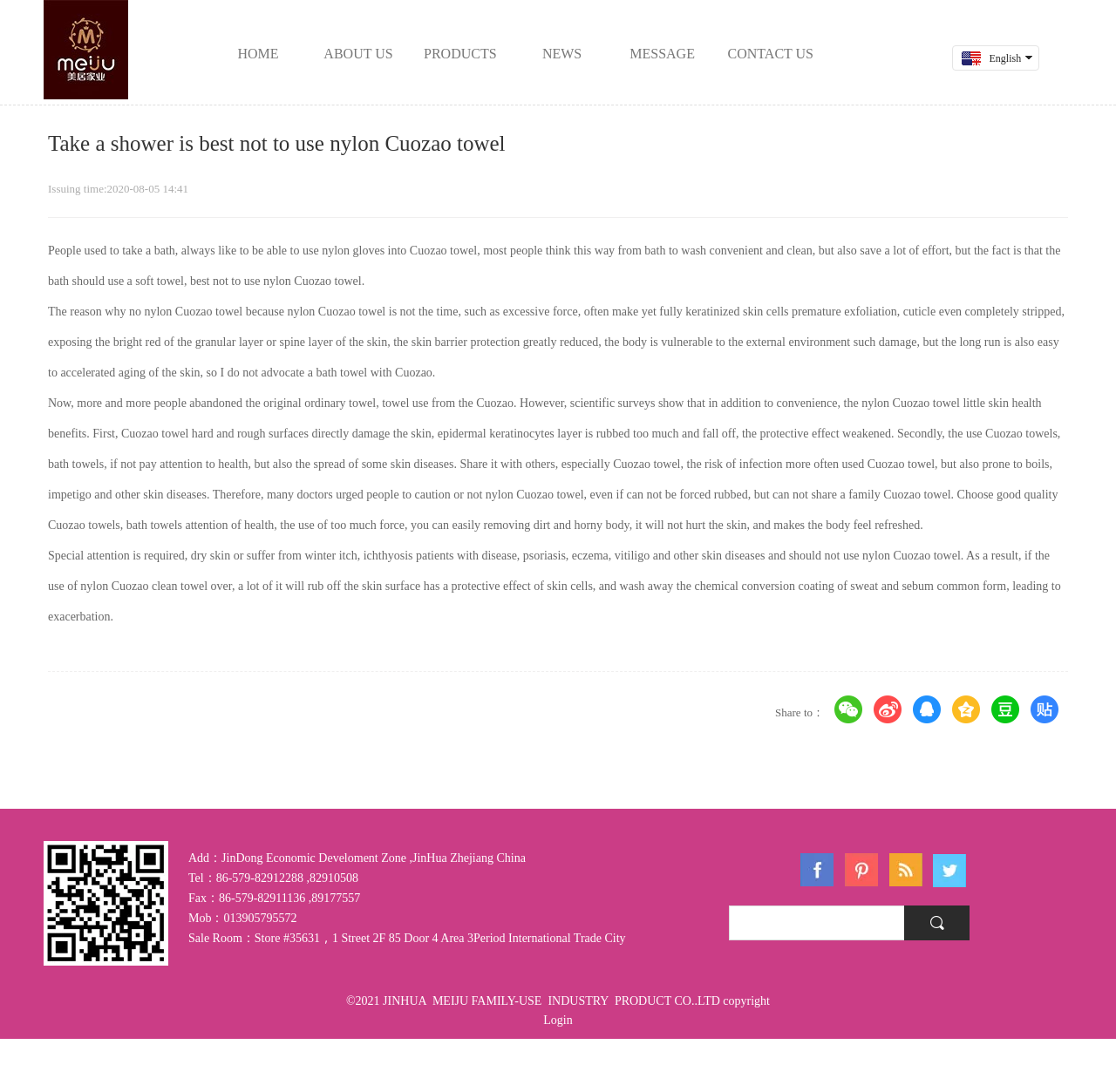Given the description of a UI element: "title="Share to Sina Weibo"", identify the bounding box coordinates of the matching element in the webpage screenshot.

[0.783, 0.637, 0.809, 0.663]